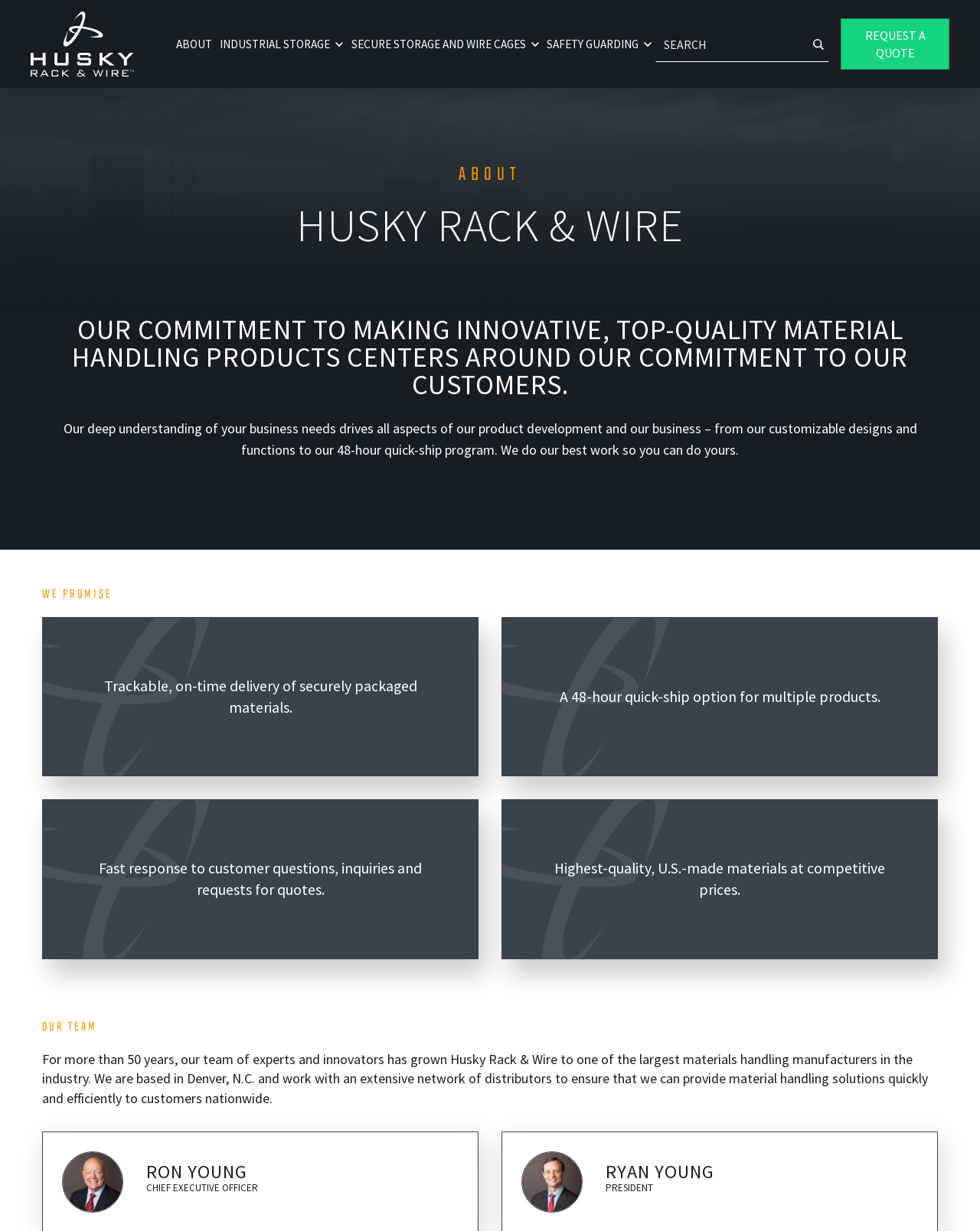Please provide a comprehensive answer to the question based on the screenshot: What is the quick-ship option for multiple products?

According to the webpage, the company offers a 48-hour quick-ship option for multiple products, which is mentioned in the static text 'A 48-hour quick-ship option for multiple products.'